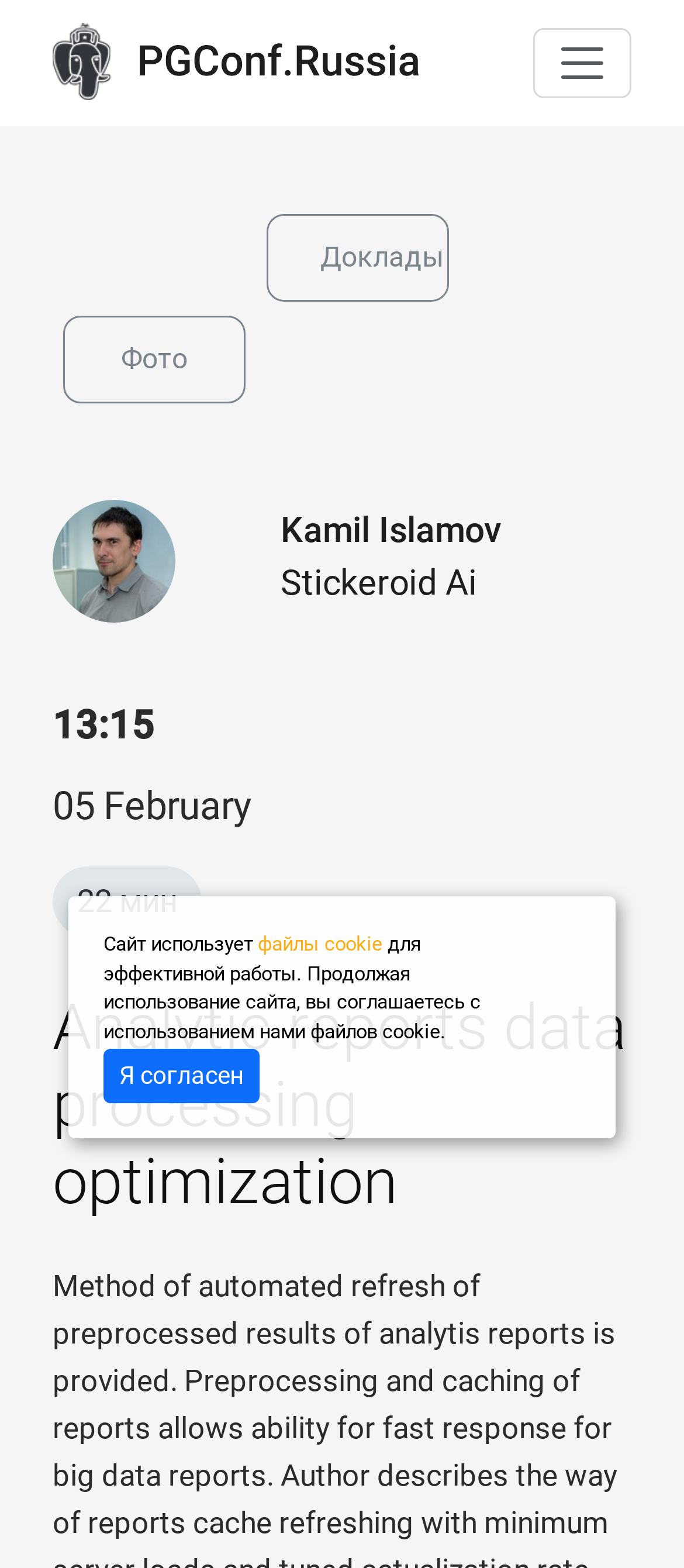Locate the bounding box coordinates of the UI element described by: "aria-label="Toggle navigation"". The bounding box coordinates should consist of four float numbers between 0 and 1, i.e., [left, top, right, bottom].

[0.779, 0.018, 0.923, 0.063]